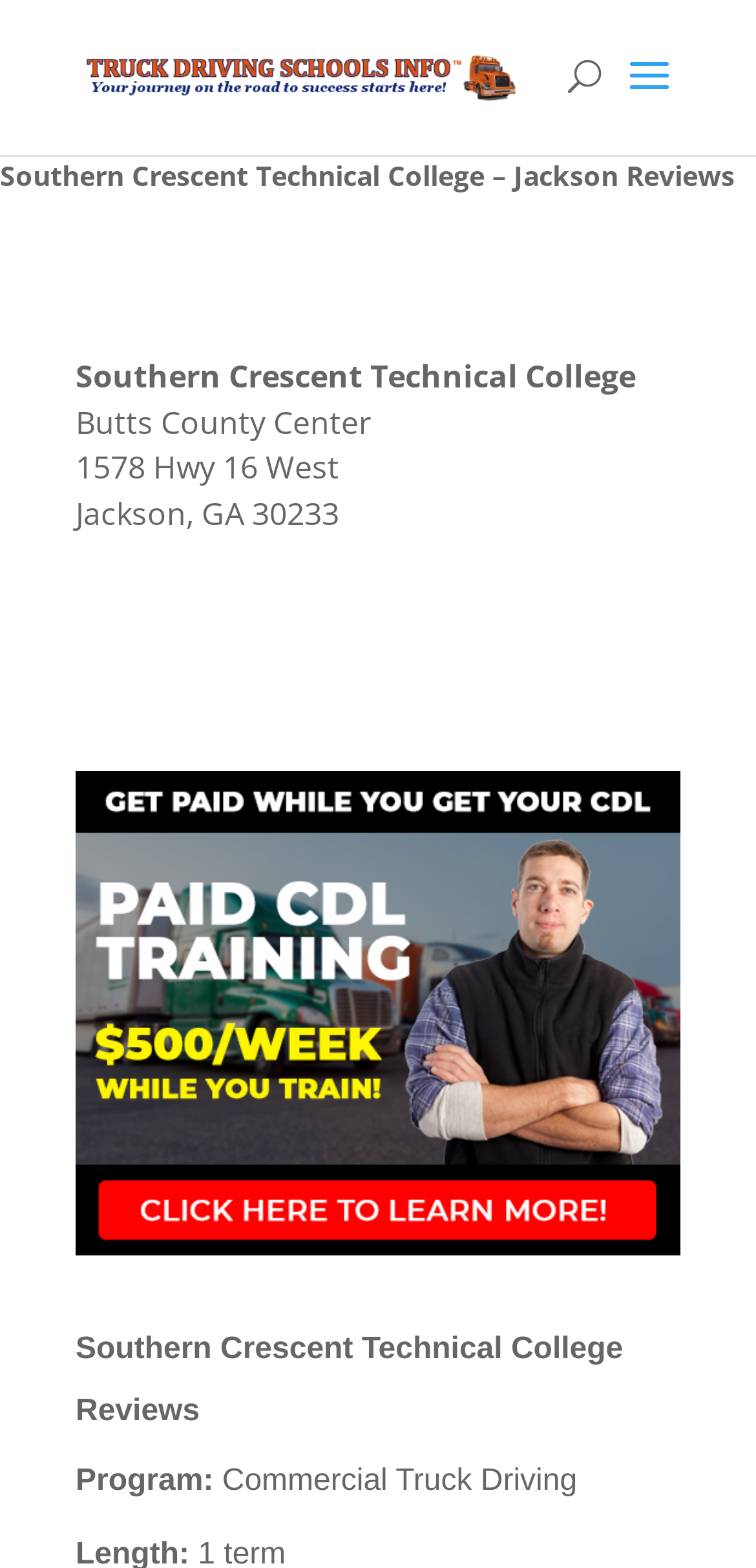What is the name of the college being reviewed?
Refer to the image and answer the question using a single word or phrase.

Southern Crescent Technical College